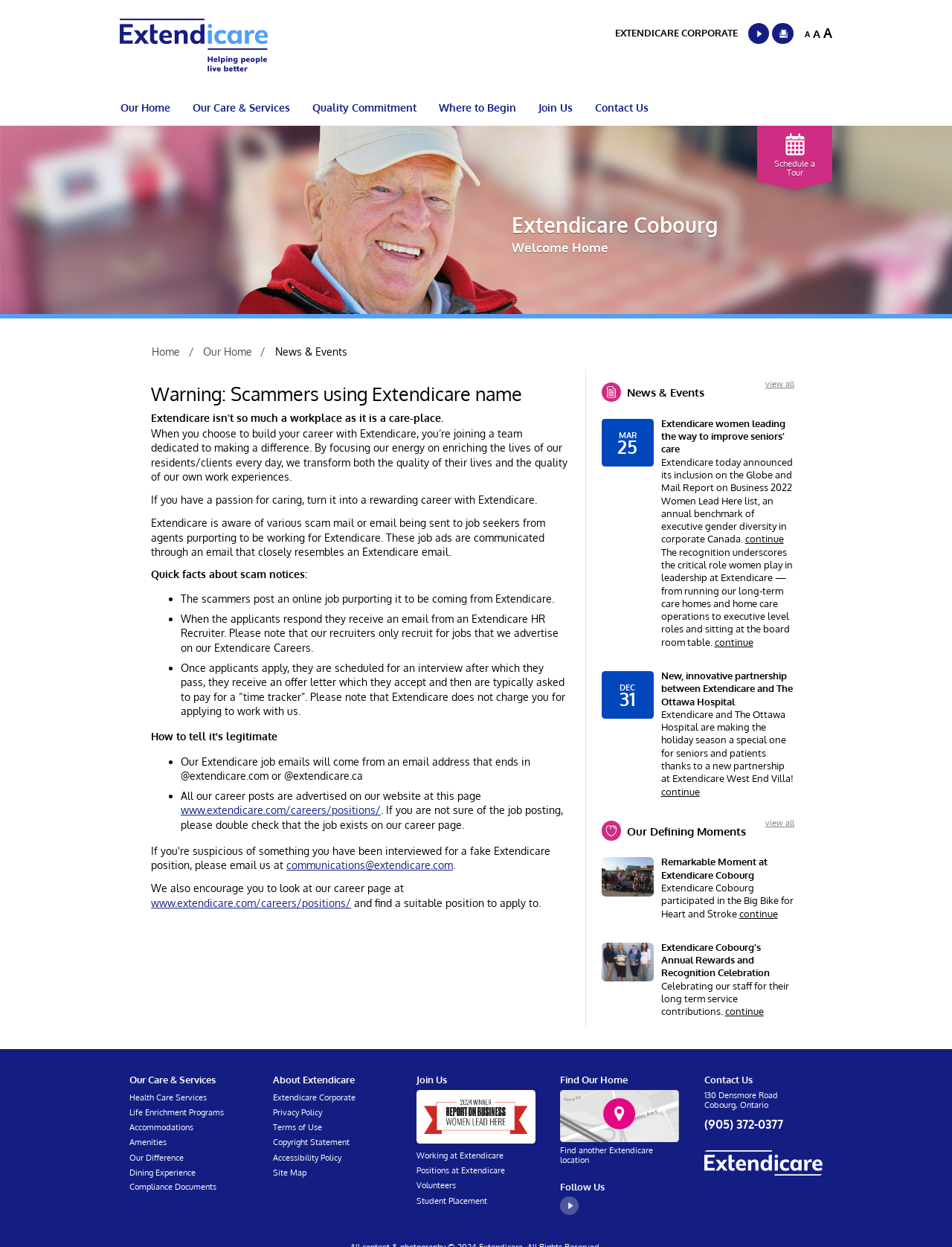Please identify the bounding box coordinates of the element that needs to be clicked to perform the following instruction: "View Our Care & Services".

[0.115, 0.072, 0.191, 0.101]